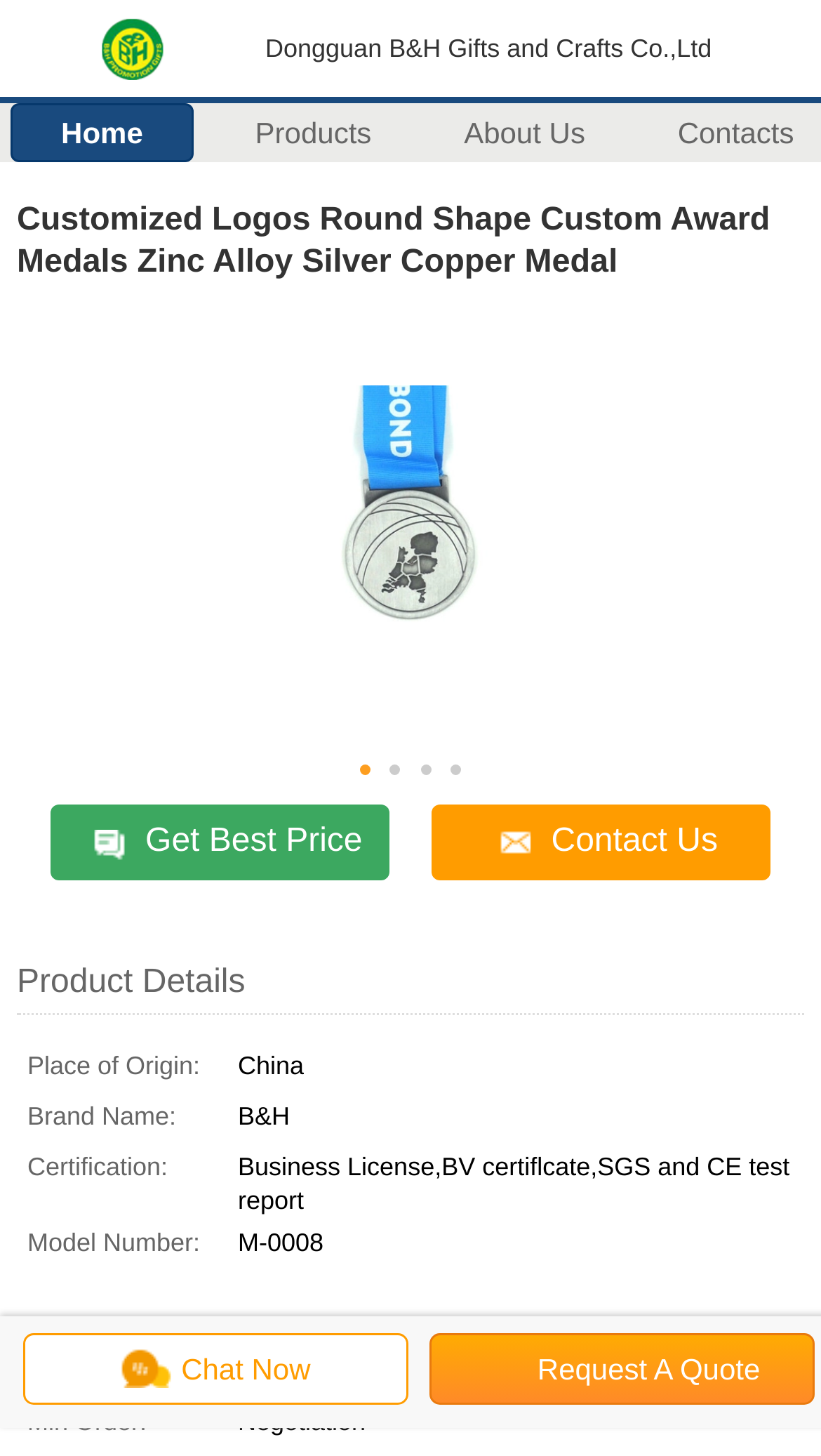Summarize the contents and layout of the webpage in detail.

The webpage appears to be a product page for customized logos and award medals. At the top, there is a company logo and a link to the company's name, "Dongguan B&H Gifts and Crafts Co.,Ltd." 

Below the company information, there are three main navigation links: "Home", "Products", and "About Us". 

The main content of the page is a product description, which is headed by a title "Customized Logos Round Shape Custom Award Medals Zinc Alloy Silver Copper Medal". Below the title, there is a large image of the product. 

On the left side of the page, there are two calls-to-action: "Get Best Price" and "Contact Us". 

The product details section is divided into two parts. The first part is a table with four rows, each containing information about the product, such as the place of origin, brand name, certification, and model number. 

The second part of the product details section is headed by "Payment & Shipping Terms" and contains a table with one row, specifying the minimum order quantity. 

At the bottom of the page, there are two more links: "Chat Now" and "Request A Quote".